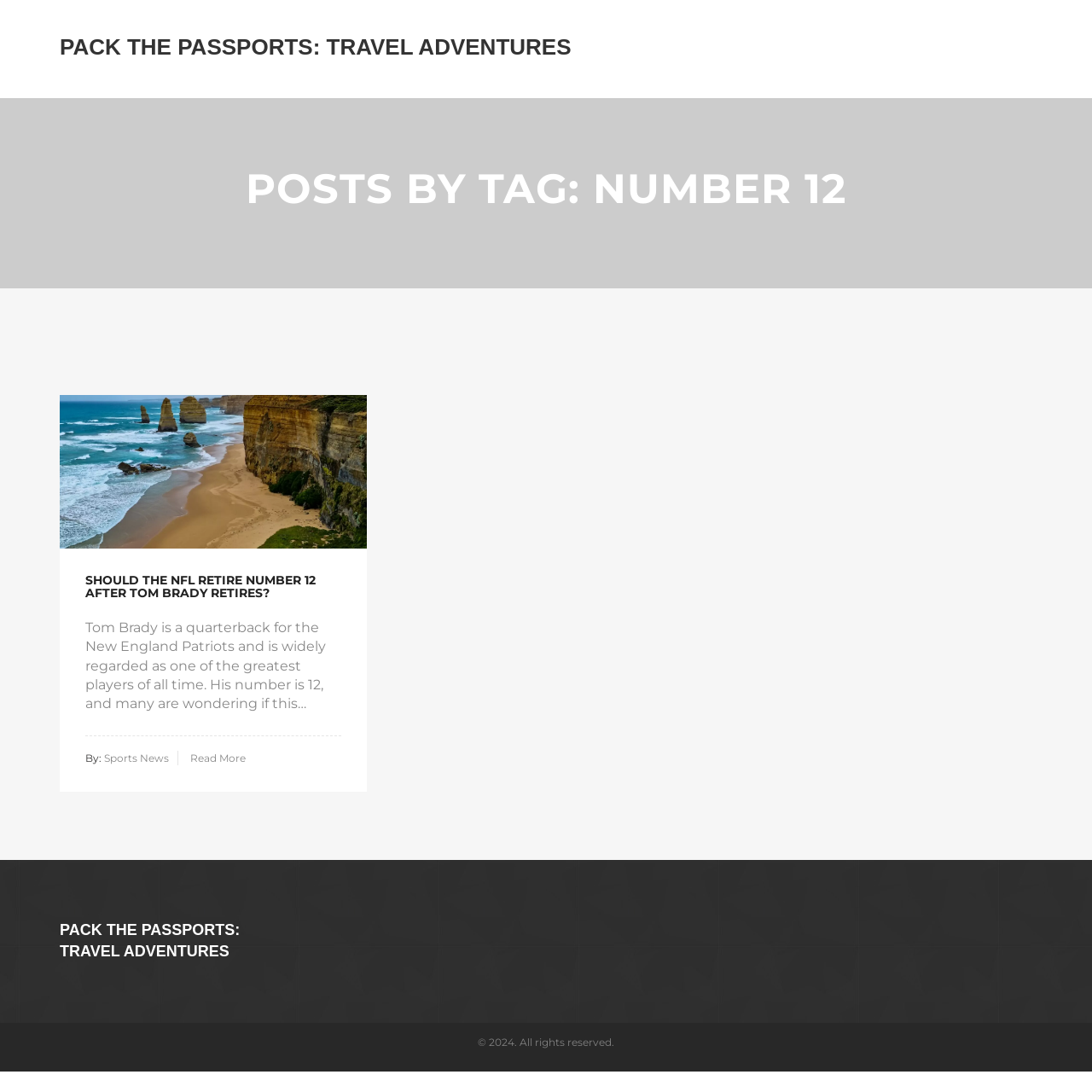Provide the text content of the webpage's main heading.

POSTS BY TAG: NUMBER 12